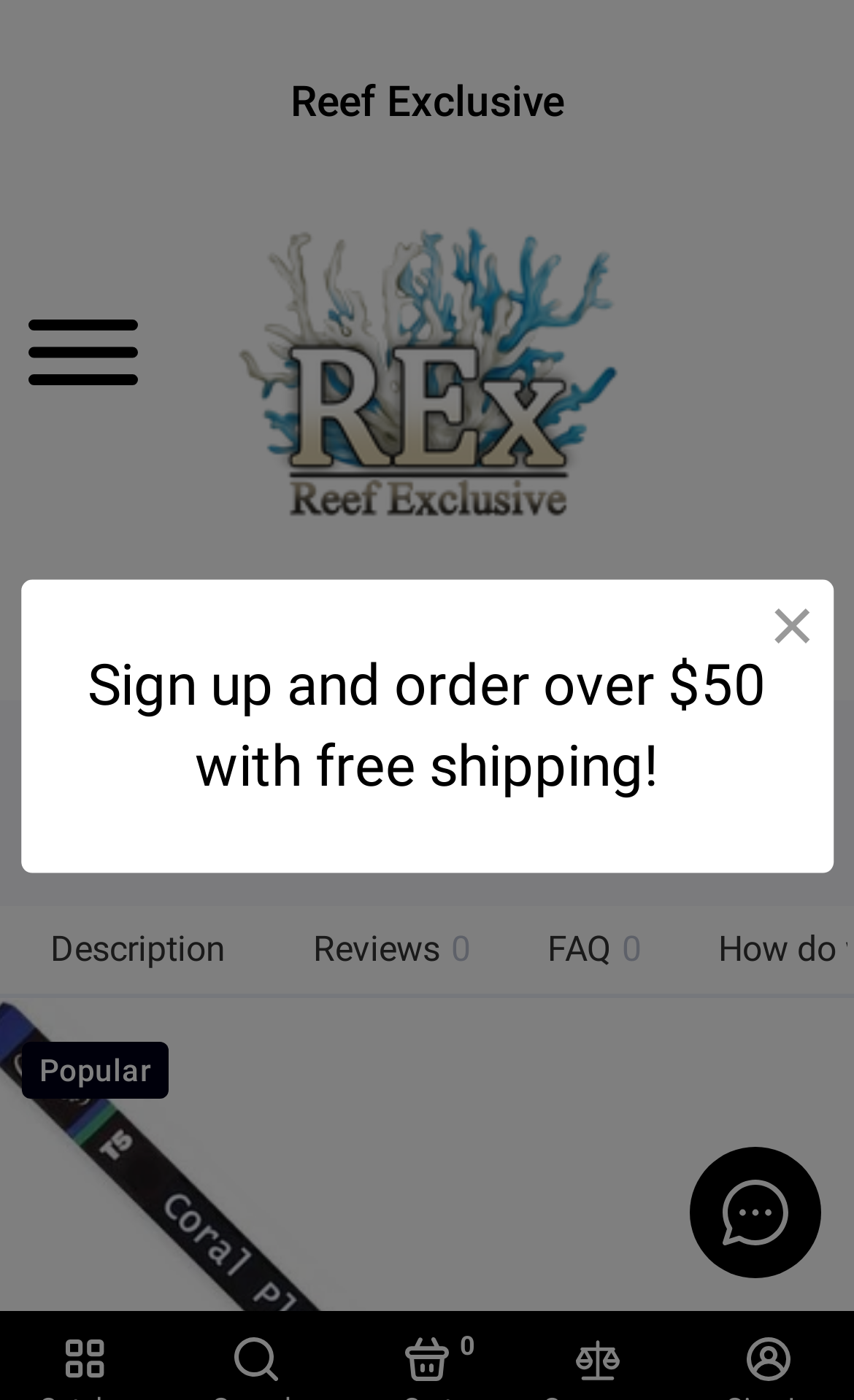Please give a succinct answer to the question in one word or phrase:
What is the text of the first link on this webpage?

Reef Exclusive